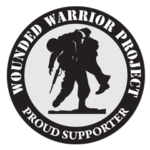What is the text at the top of the logo?
Please utilize the information in the image to give a detailed response to the question.

According to the caption, the text 'Wounded Warrior Project' is displayed at the top of the logo, surrounding the central image.